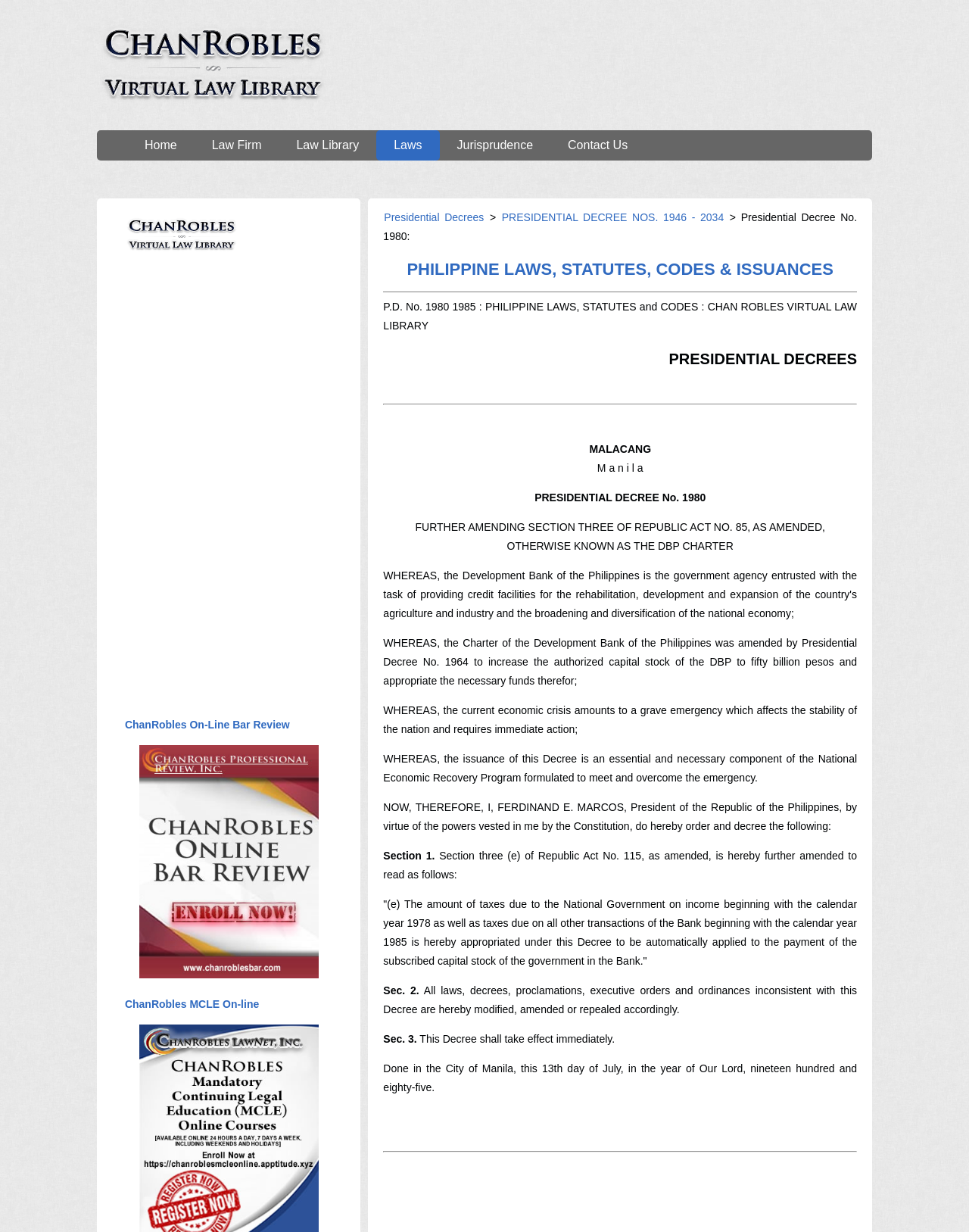Find the bounding box coordinates for the area that must be clicked to perform this action: "Check ChanRobles On-Line Bar Review".

[0.128, 0.583, 0.3, 0.593]